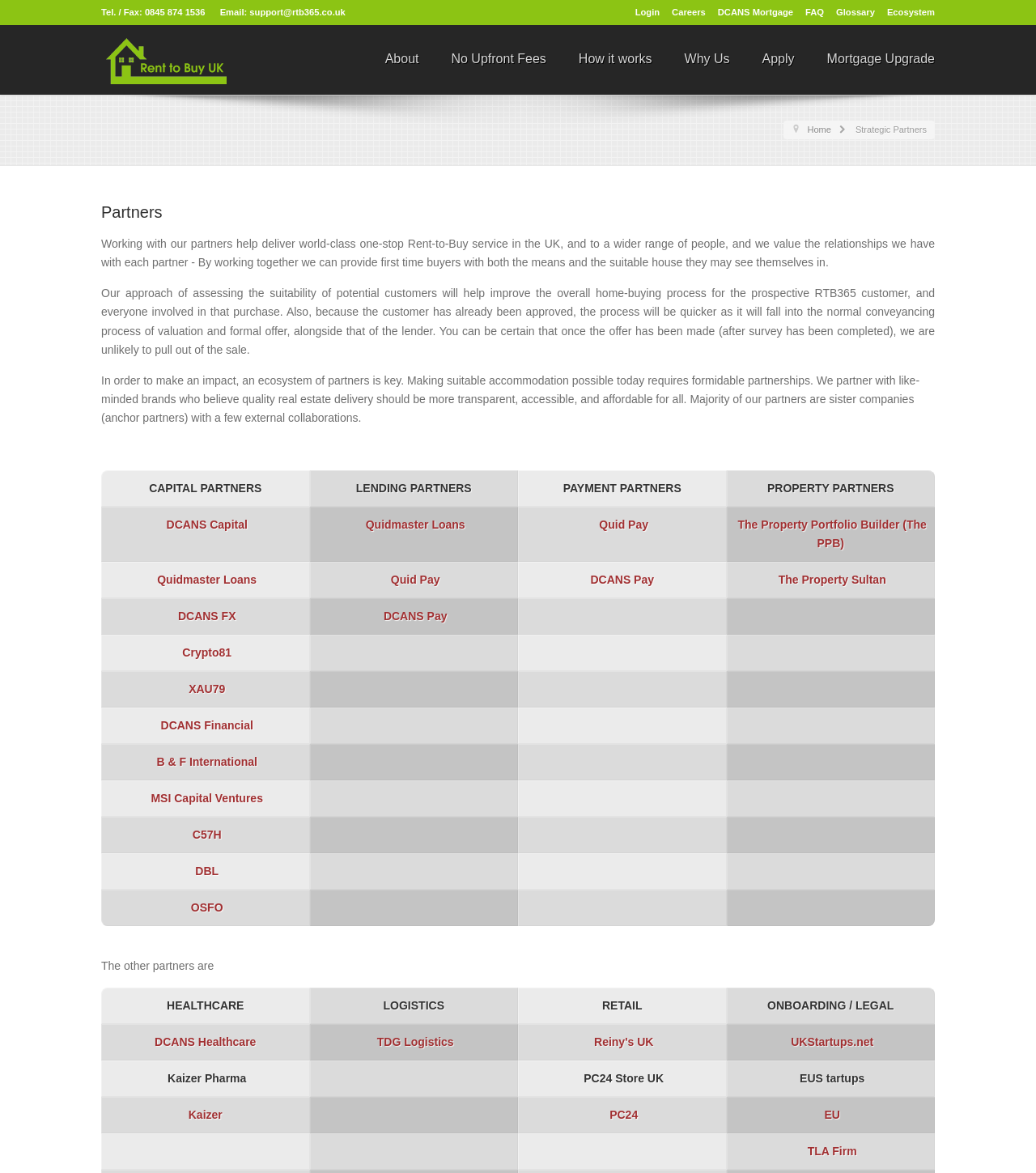Bounding box coordinates are specified in the format (top-left x, top-left y, bottom-right x, bottom-right y). All values are floating point numbers bounded between 0 and 1. Please provide the bounding box coordinate of the region this sentence describes: PC24

[0.588, 0.945, 0.616, 0.956]